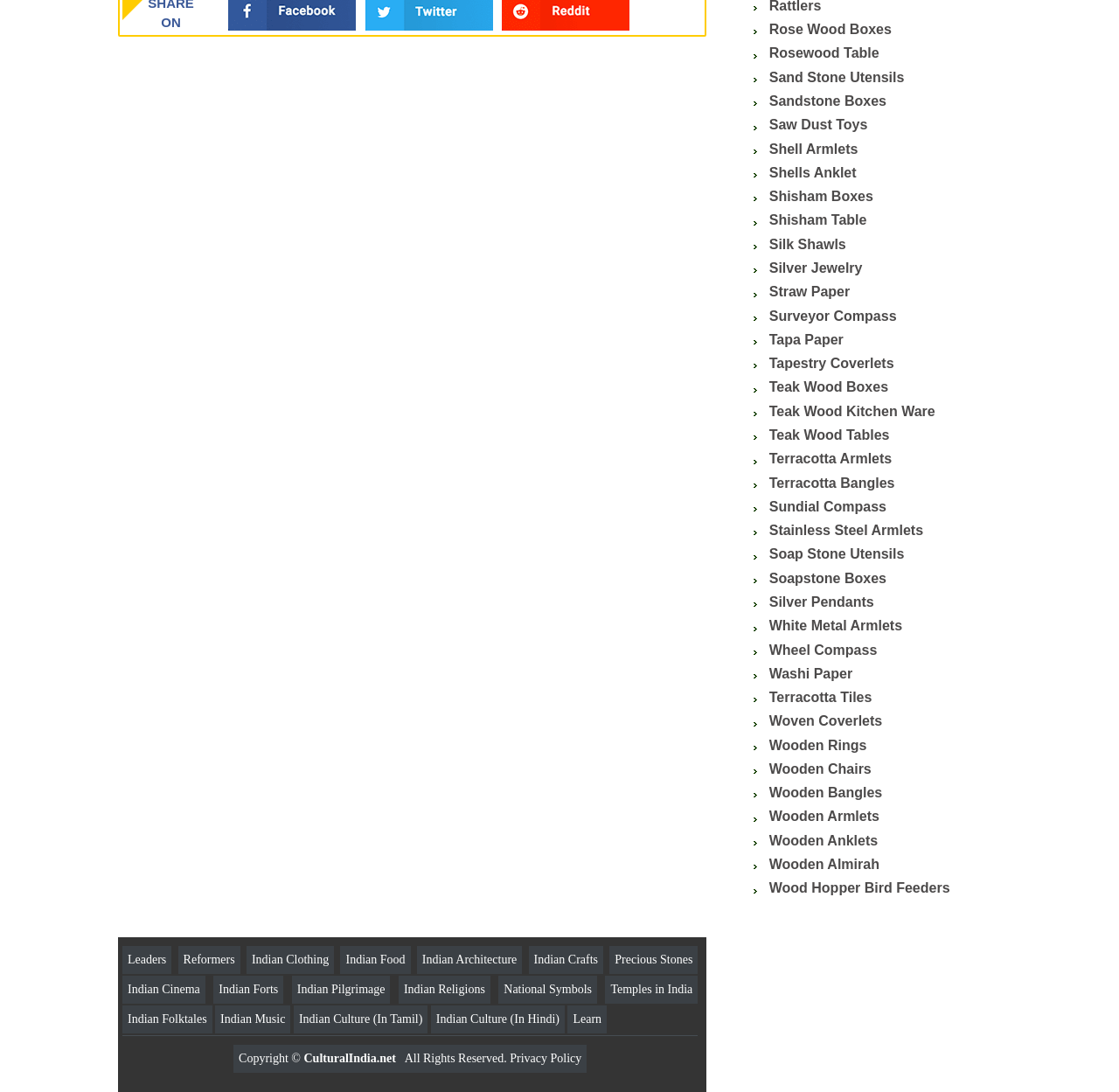Bounding box coordinates are specified in the format (top-left x, top-left y, bottom-right x, bottom-right y). All values are floating point numbers bounded between 0 and 1. Please provide the bounding box coordinate of the region this sentence describes: parent_node: Search for... aria-label="Search"

None